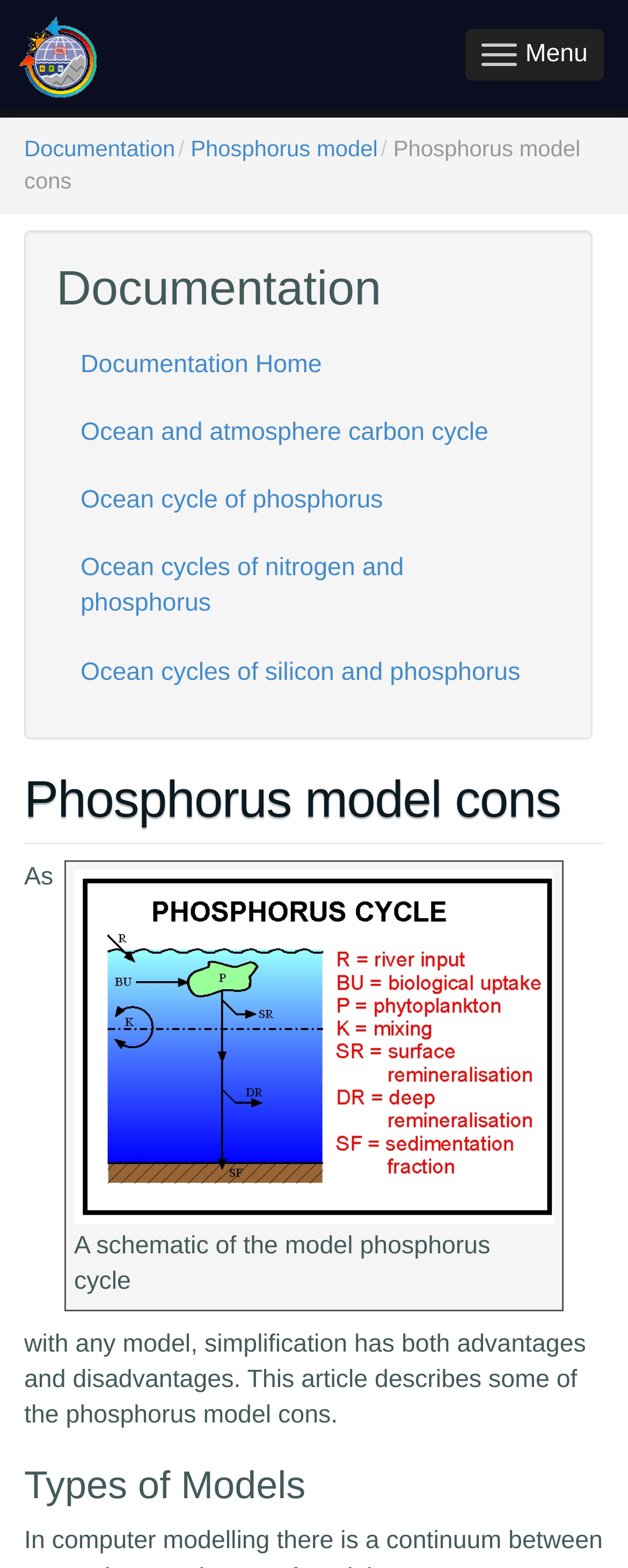Can you find the bounding box coordinates for the element that needs to be clicked to execute this instruction: "Explore the 'A schematic of the model phosphorus cycle' image"? The coordinates should be given as four float numbers between 0 and 1, i.e., [left, top, right, bottom].

[0.118, 0.555, 0.882, 0.781]